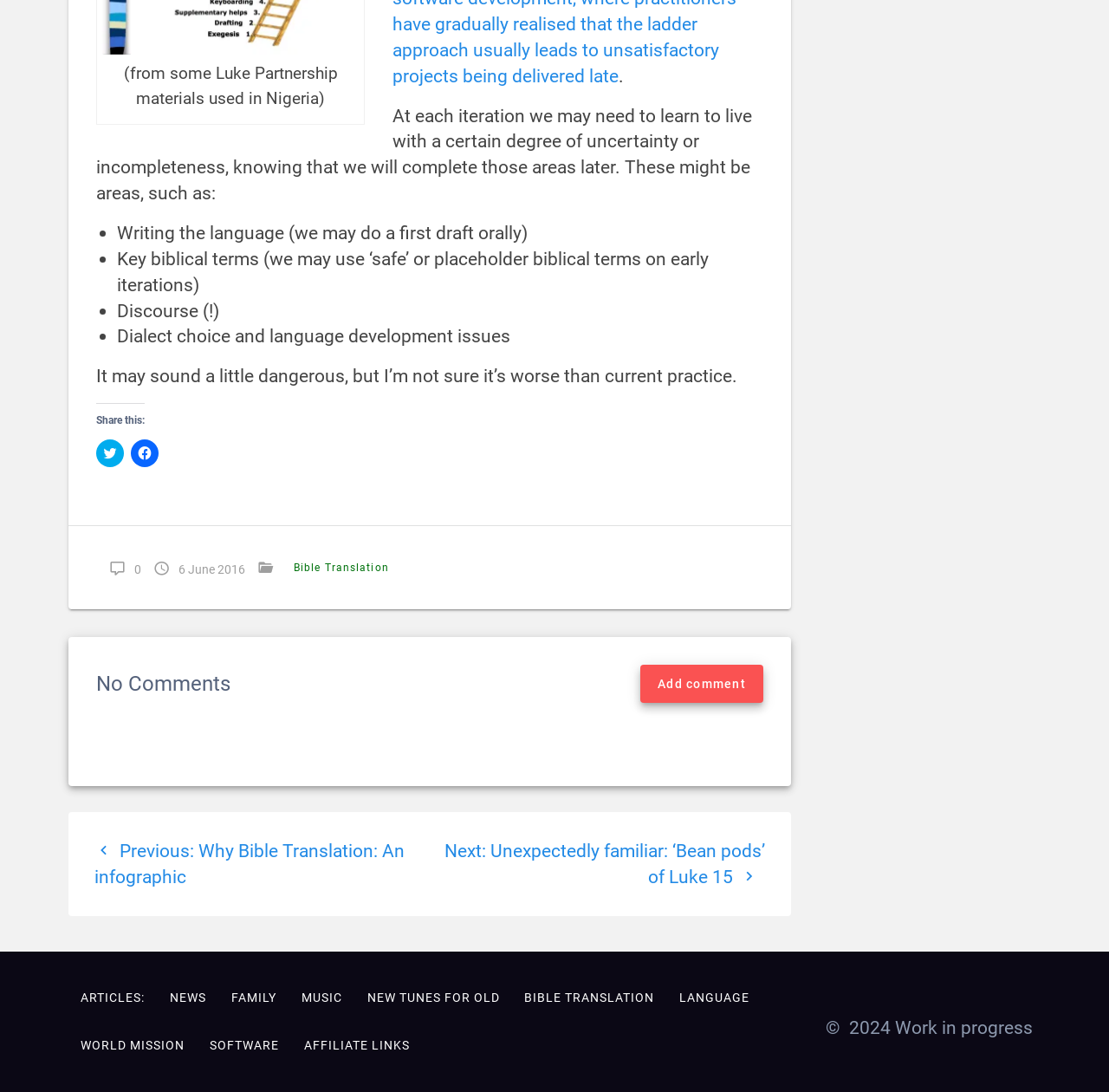Please answer the following question using a single word or phrase: 
What is the copyright information of the webpage?

© 2024 Work in progress